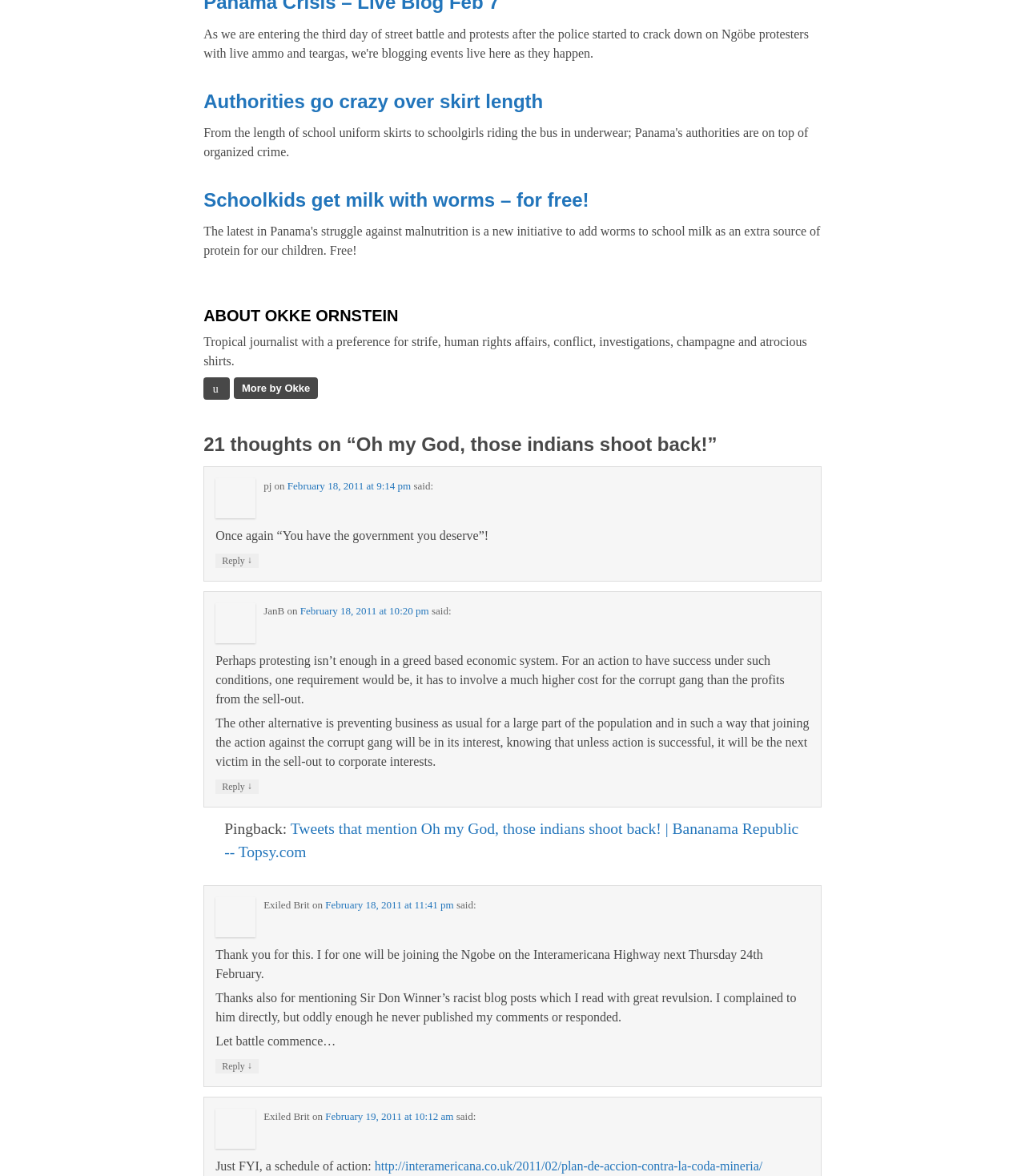What is the title of the first article? Refer to the image and provide a one-word or short phrase answer.

Oh my God, those indians shoot back!